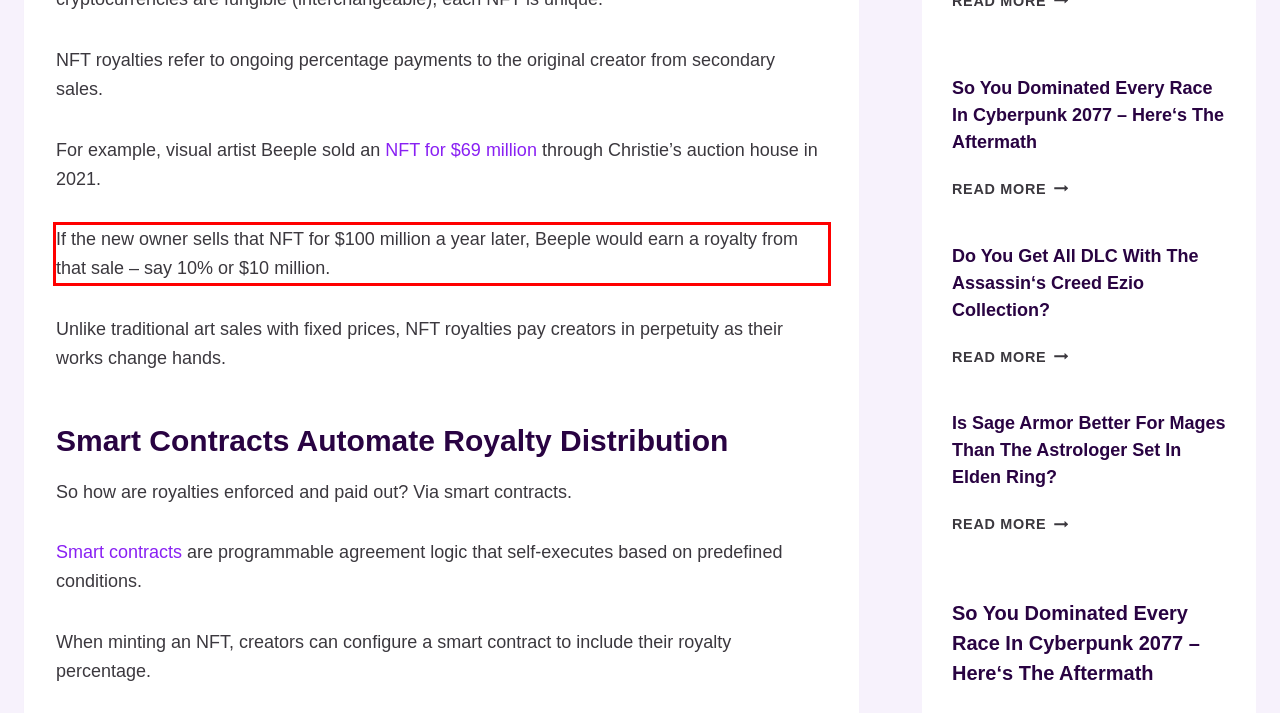Your task is to recognize and extract the text content from the UI element enclosed in the red bounding box on the webpage screenshot.

If the new owner sells that NFT for $100 million a year later, Beeple would earn a royalty from that sale – say 10% or $10 million.